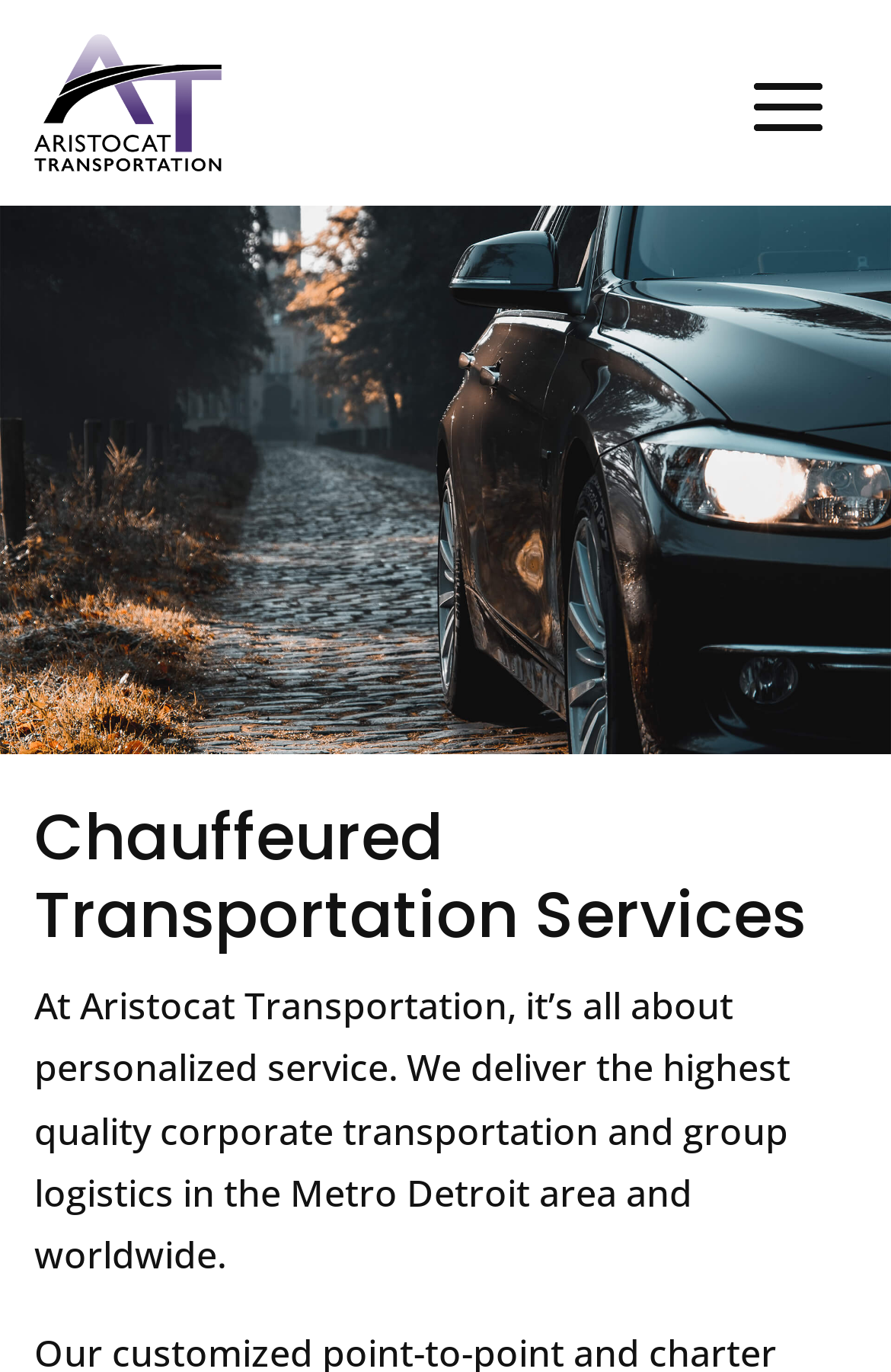Determine the primary headline of the webpage.

Chauffeured Transportation Services